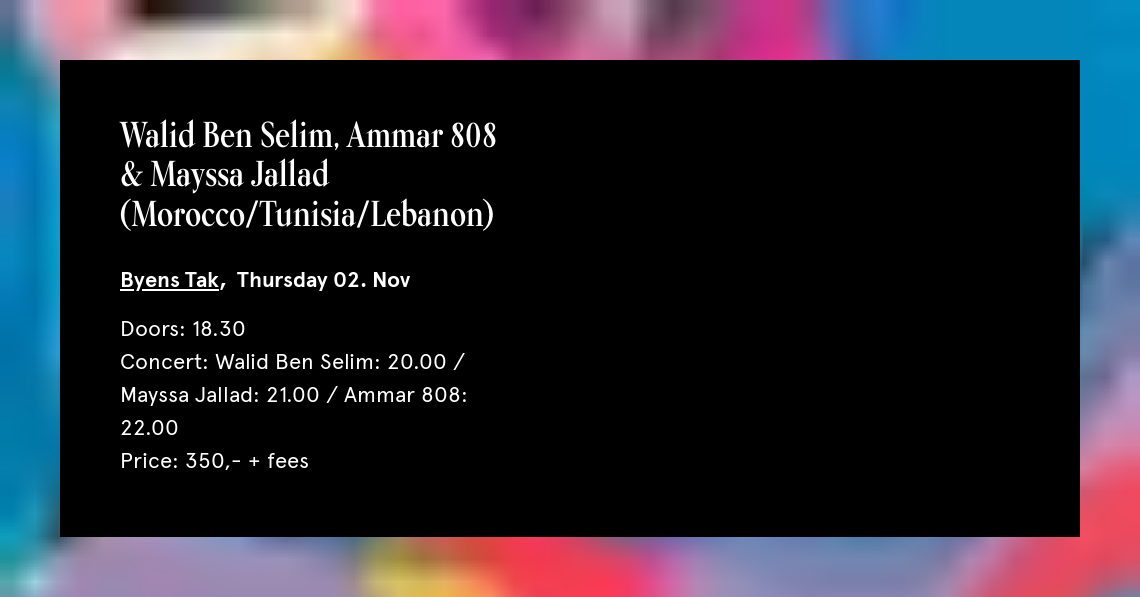Please use the details from the image to answer the following question comprehensively:
How much do tickets cost?

The ticket prices are clearly indicated on the banner, showing that tickets cost 350,- plus additional fees.